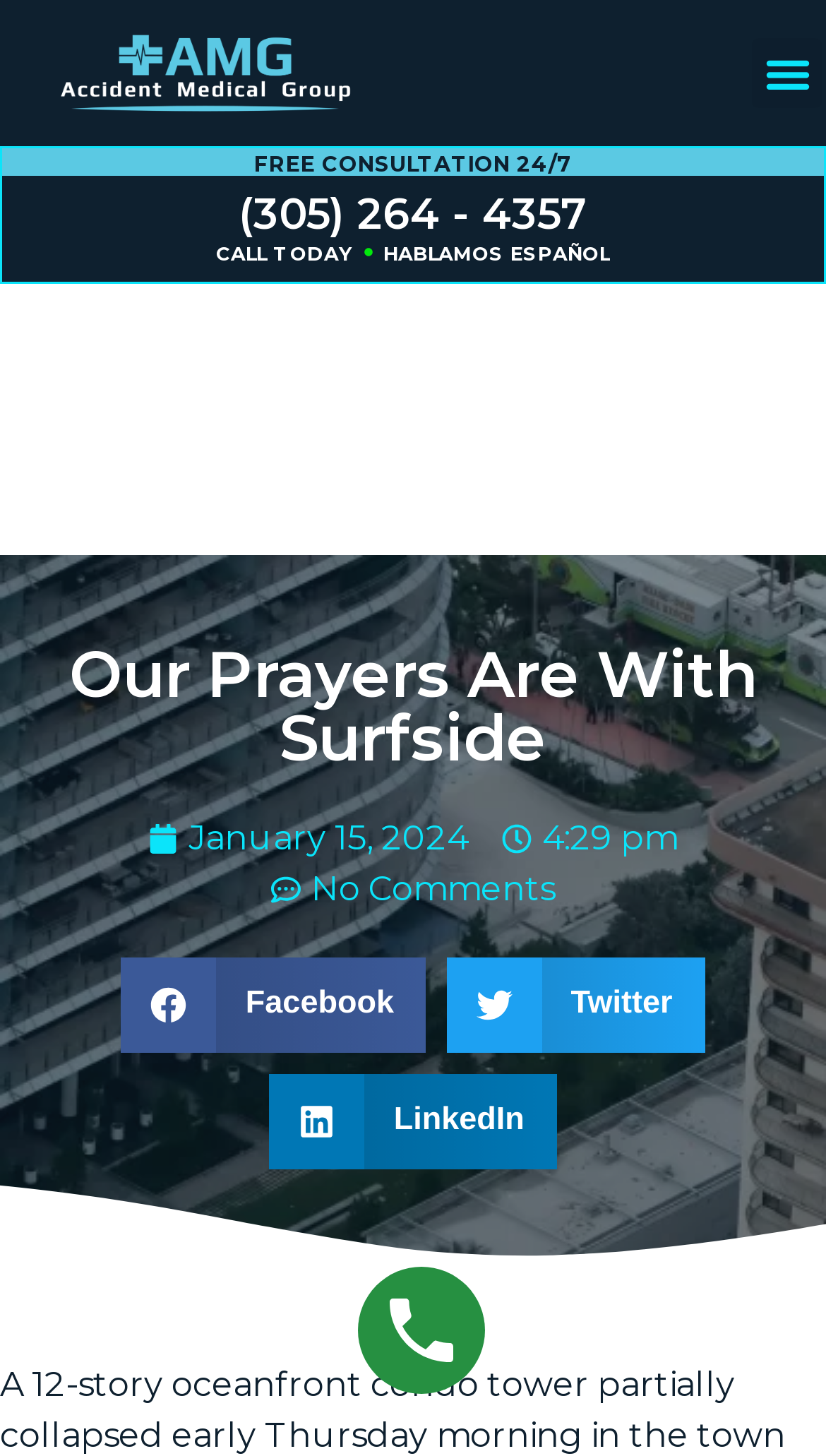Identify the bounding box coordinates necessary to click and complete the given instruction: "Call the phone number".

[0.288, 0.129, 0.712, 0.164]